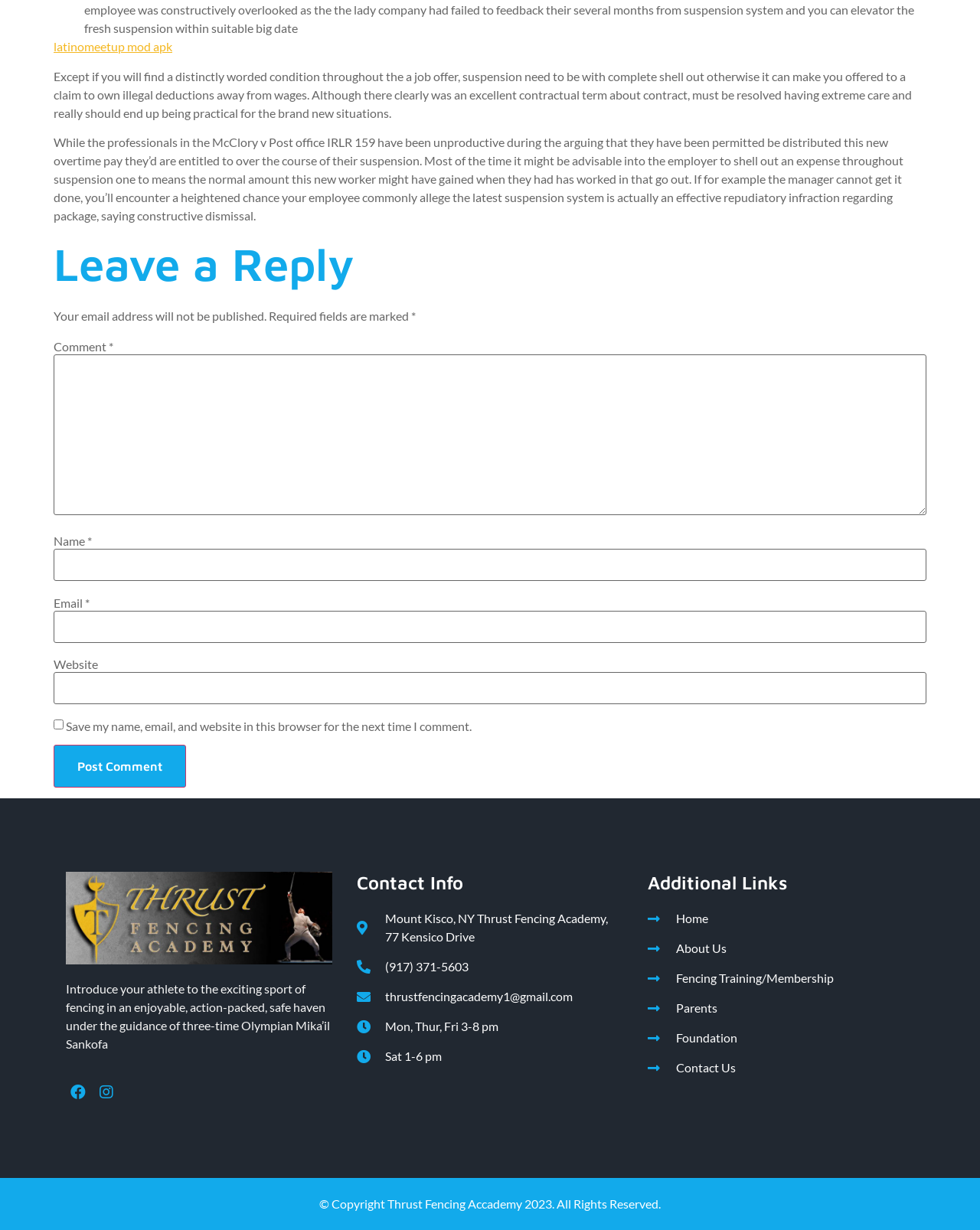Identify the bounding box coordinates of the part that should be clicked to carry out this instruction: "Click the 'latinomeetup mod apk' link".

[0.055, 0.032, 0.176, 0.044]